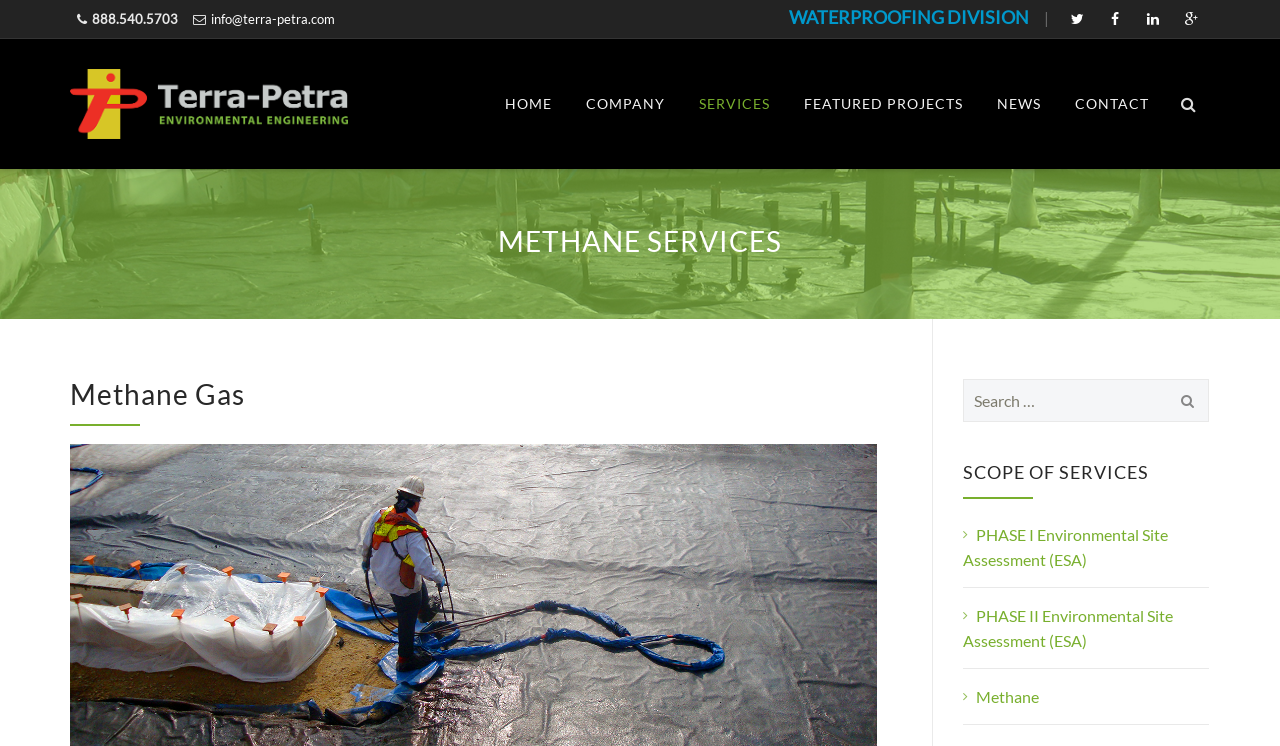Locate the bounding box of the UI element described by: "Featured Projects" in the given webpage screenshot.

[0.615, 0.052, 0.766, 0.227]